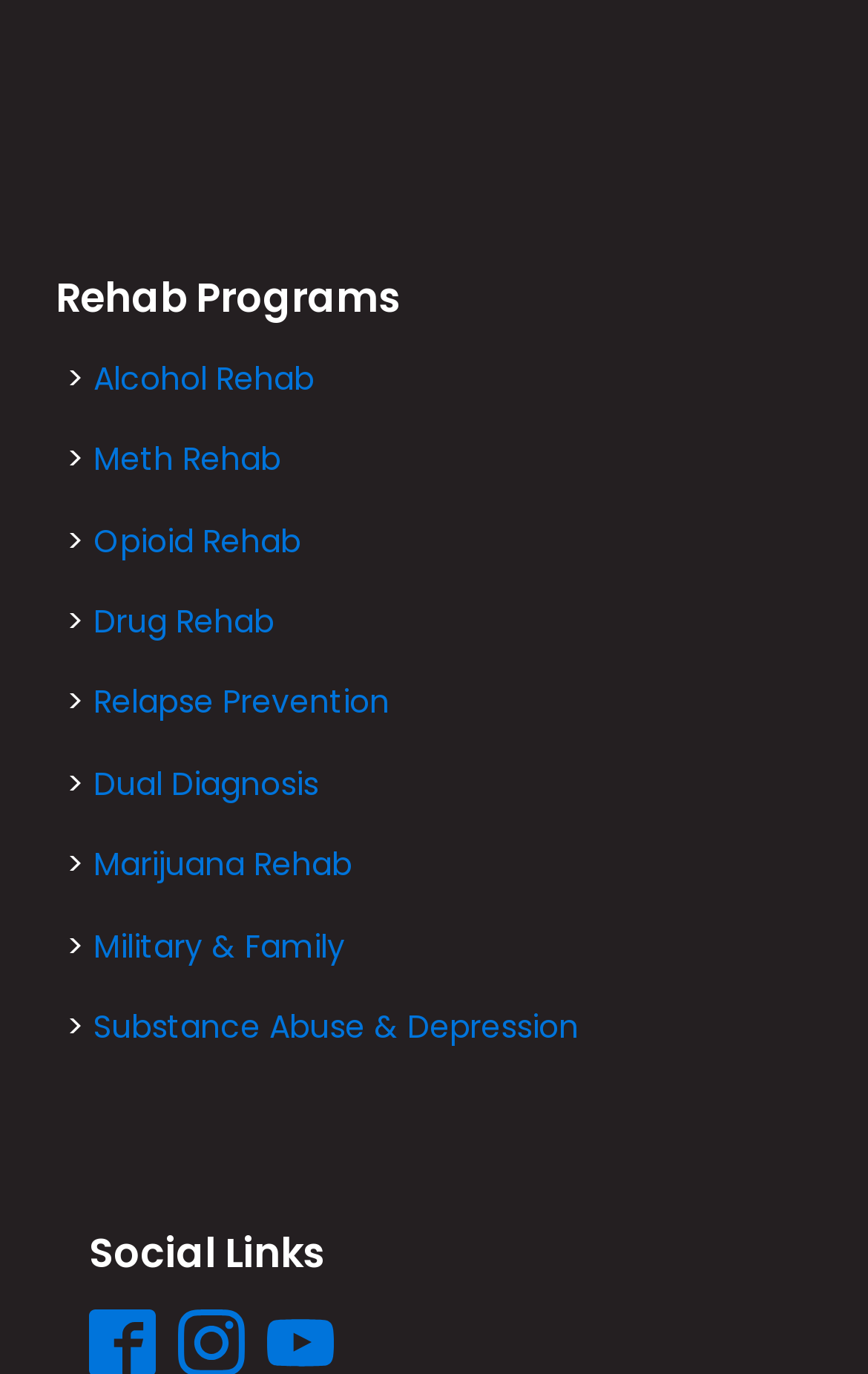Given the description of the UI element: "Dual Diagnosis", predict the bounding box coordinates in the form of [left, top, right, bottom], with each value being a float between 0 and 1.

[0.108, 0.554, 0.367, 0.586]